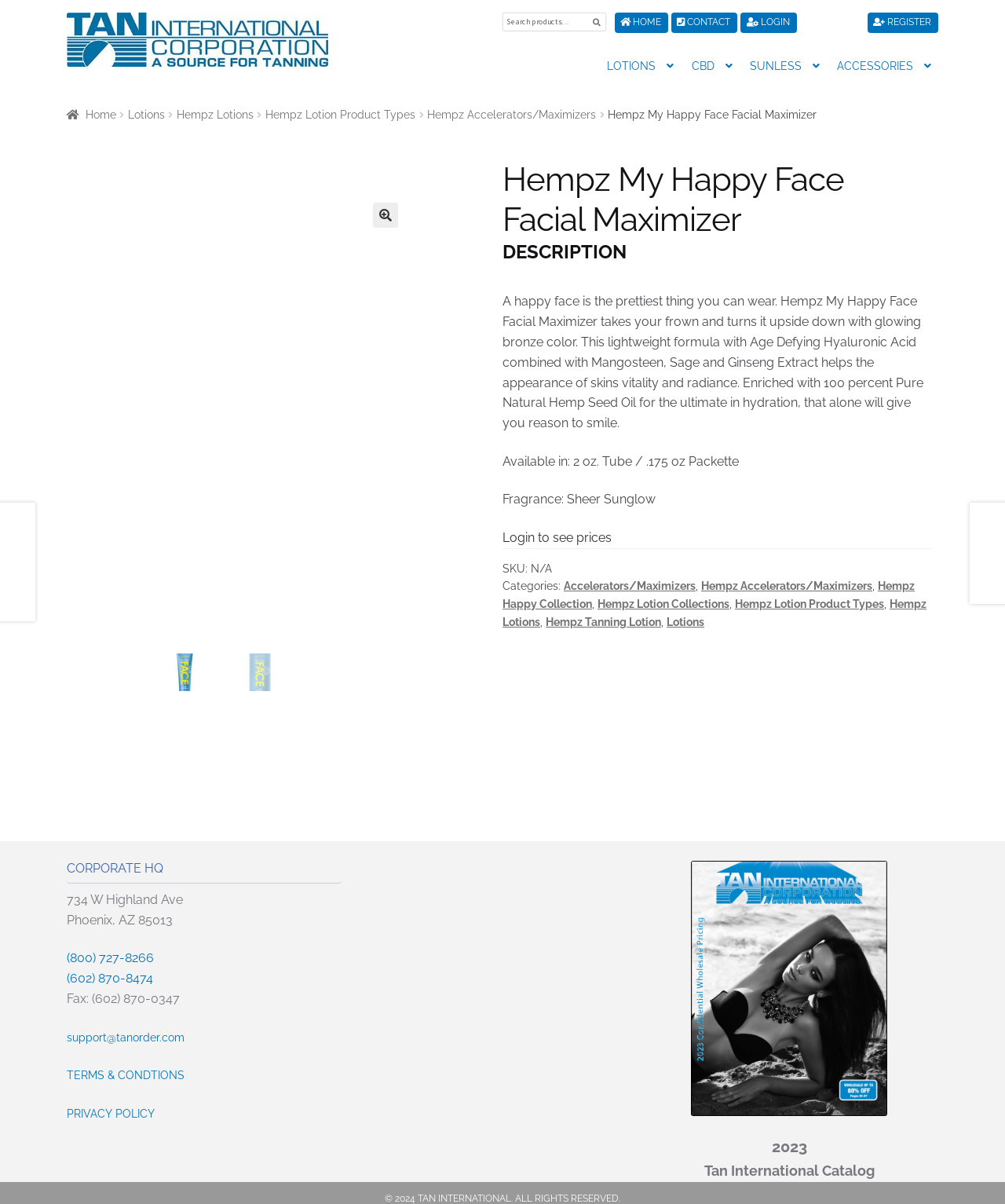Please use the details from the image to answer the following question comprehensively:
What is the category of the product?

I found the category by looking at the product description section, where it lists the categories that the product belongs to, including Accelerators/Maximizers.